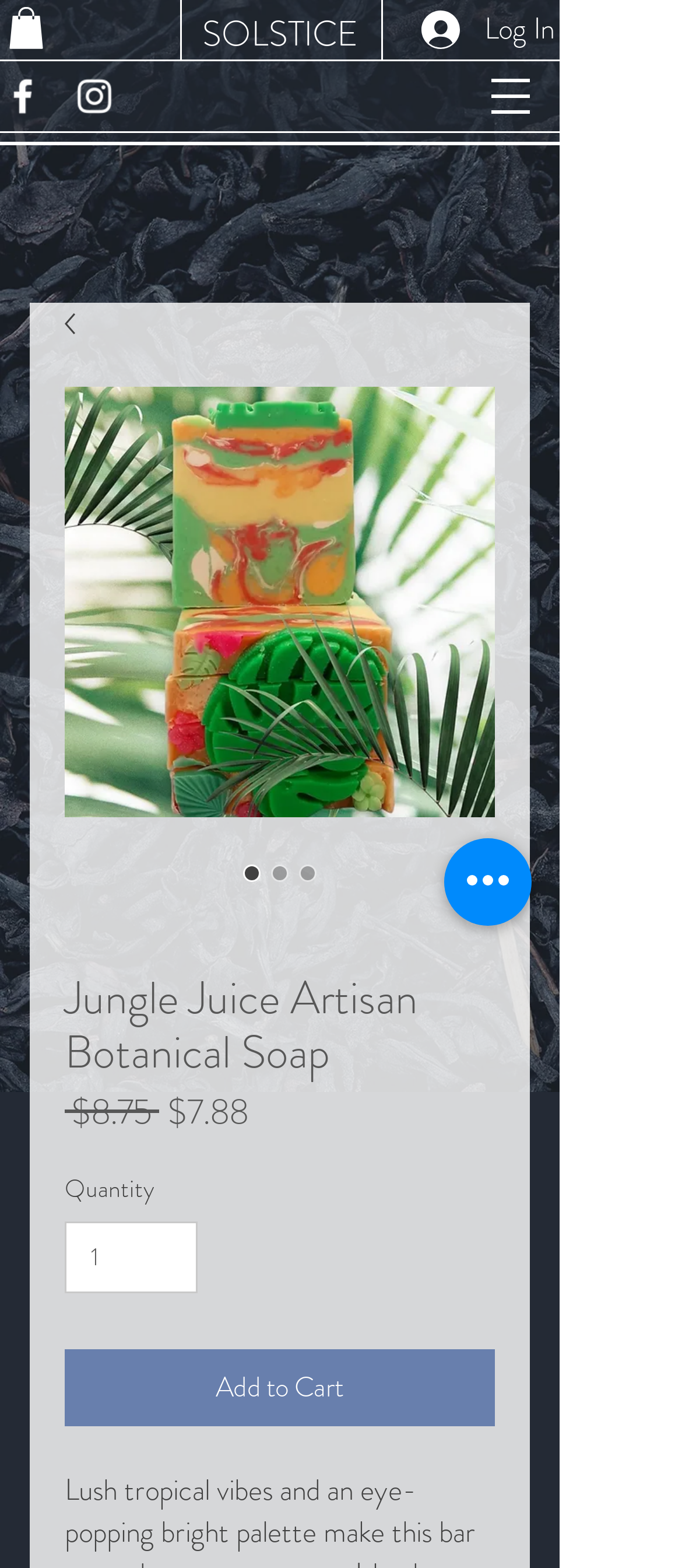What is the name of the soap?
Please ensure your answer is as detailed and informative as possible.

I found the answer by looking at the image with the text 'Jungle Juice Artisan Botanical Soap' and also the heading with the same text. This suggests that the soap being referred to is called 'Jungle Juice Artisan Botanical Soap'.